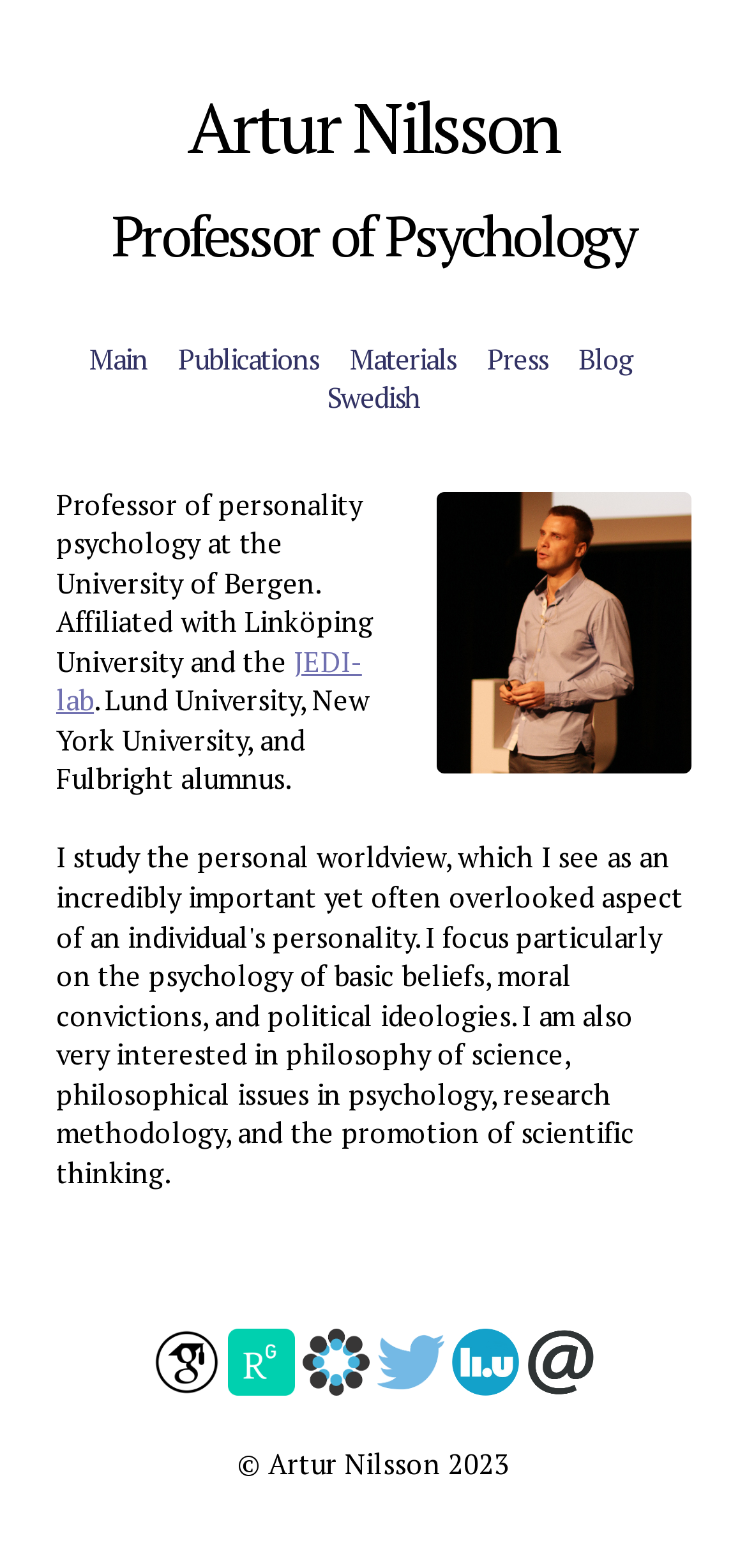Using the provided element description: "parent_node: Artur Nilsson", identify the bounding box coordinates. The coordinates should be four floats between 0 and 1 in the order [left, top, right, bottom].

[0.305, 0.871, 0.395, 0.895]